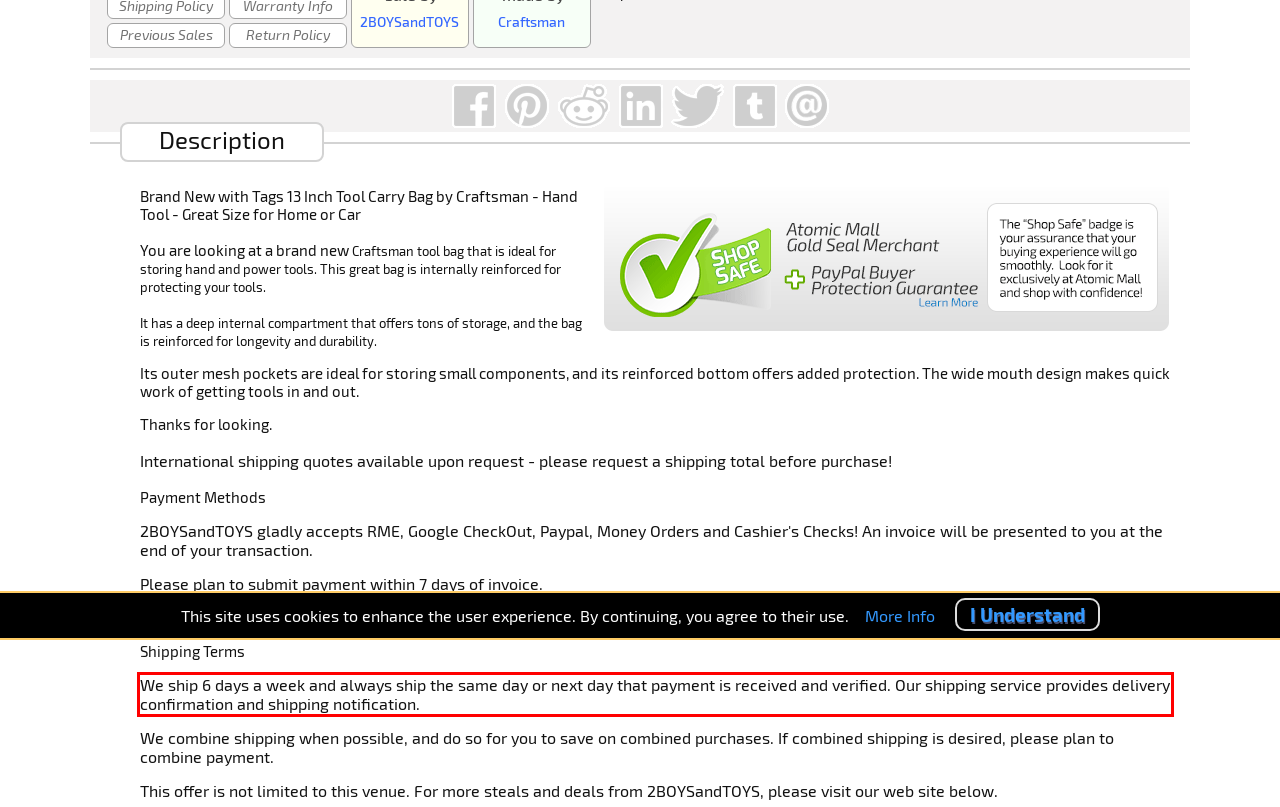Using the provided screenshot of a webpage, recognize the text inside the red rectangle bounding box by performing OCR.

We ship 6 days a week and always ship the same day or next day that payment is received and verified. Our shipping service provides delivery confirmation and shipping notification.